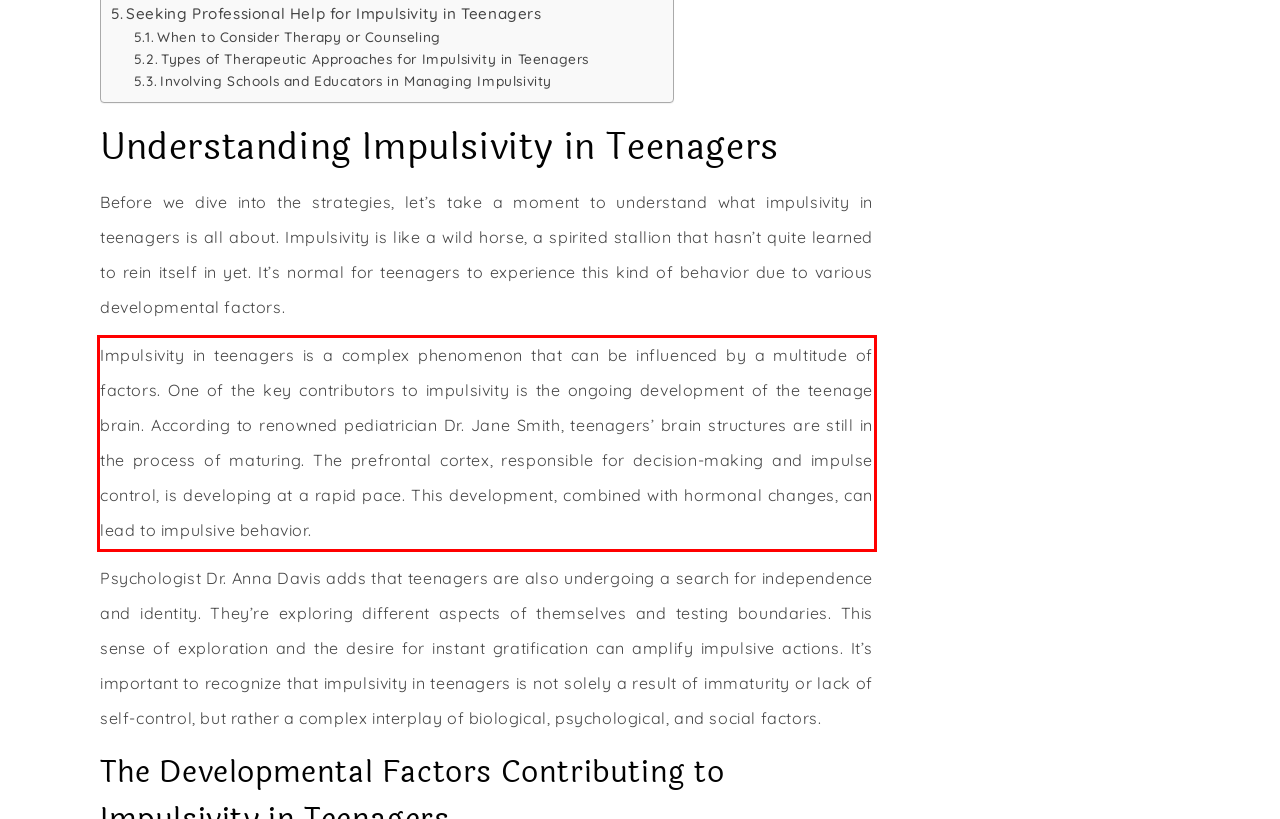Given a screenshot of a webpage, locate the red bounding box and extract the text it encloses.

Impulsivity in teenagers is a complex phenomenon that can be influenced by a multitude of factors. One of the key contributors to impulsivity is the ongoing development of the teenage brain. According to renowned pediatrician Dr. Jane Smith, teenagers’ brain structures are still in the process of maturing. The prefrontal cortex, responsible for decision-making and impulse control, is developing at a rapid pace. This development, combined with hormonal changes, can lead to impulsive behavior.